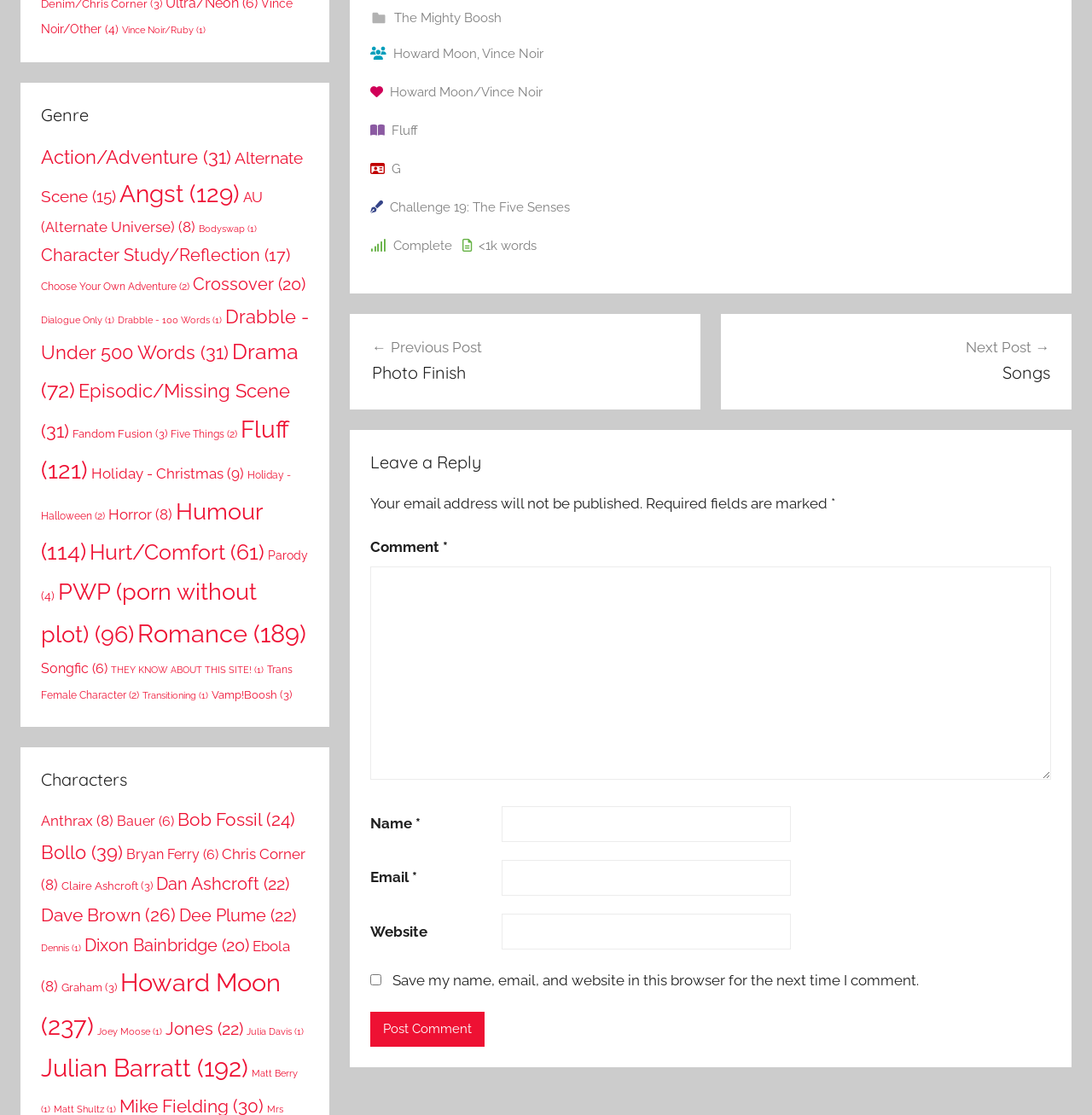Please specify the bounding box coordinates of the clickable region necessary for completing the following instruction: "Leave a comment". The coordinates must consist of four float numbers between 0 and 1, i.e., [left, top, right, bottom].

[0.339, 0.483, 0.406, 0.498]